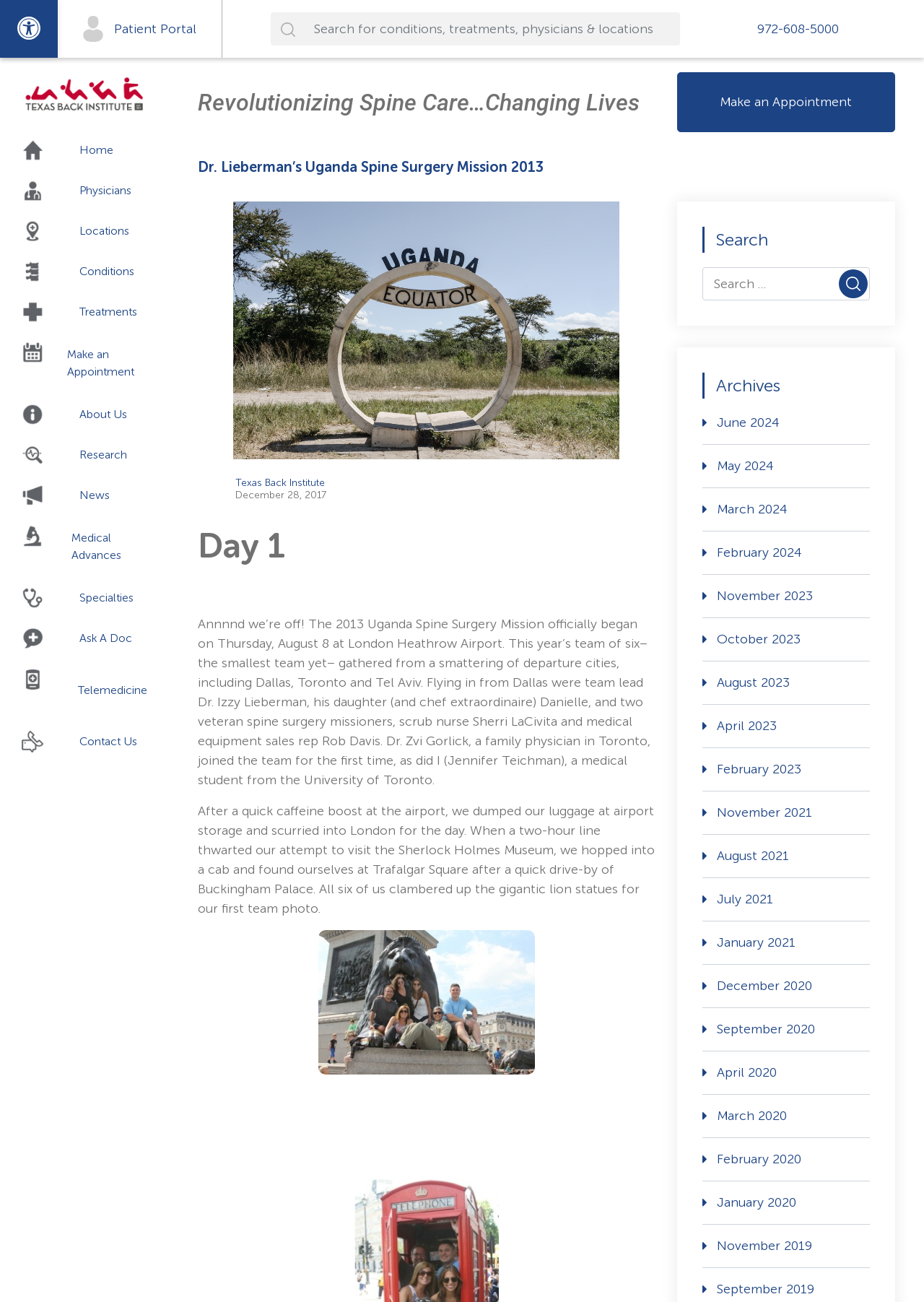Please identify the bounding box coordinates of the region to click in order to complete the given instruction: "Search archives". The coordinates should be four float numbers between 0 and 1, i.e., [left, top, right, bottom].

[0.76, 0.174, 0.941, 0.194]